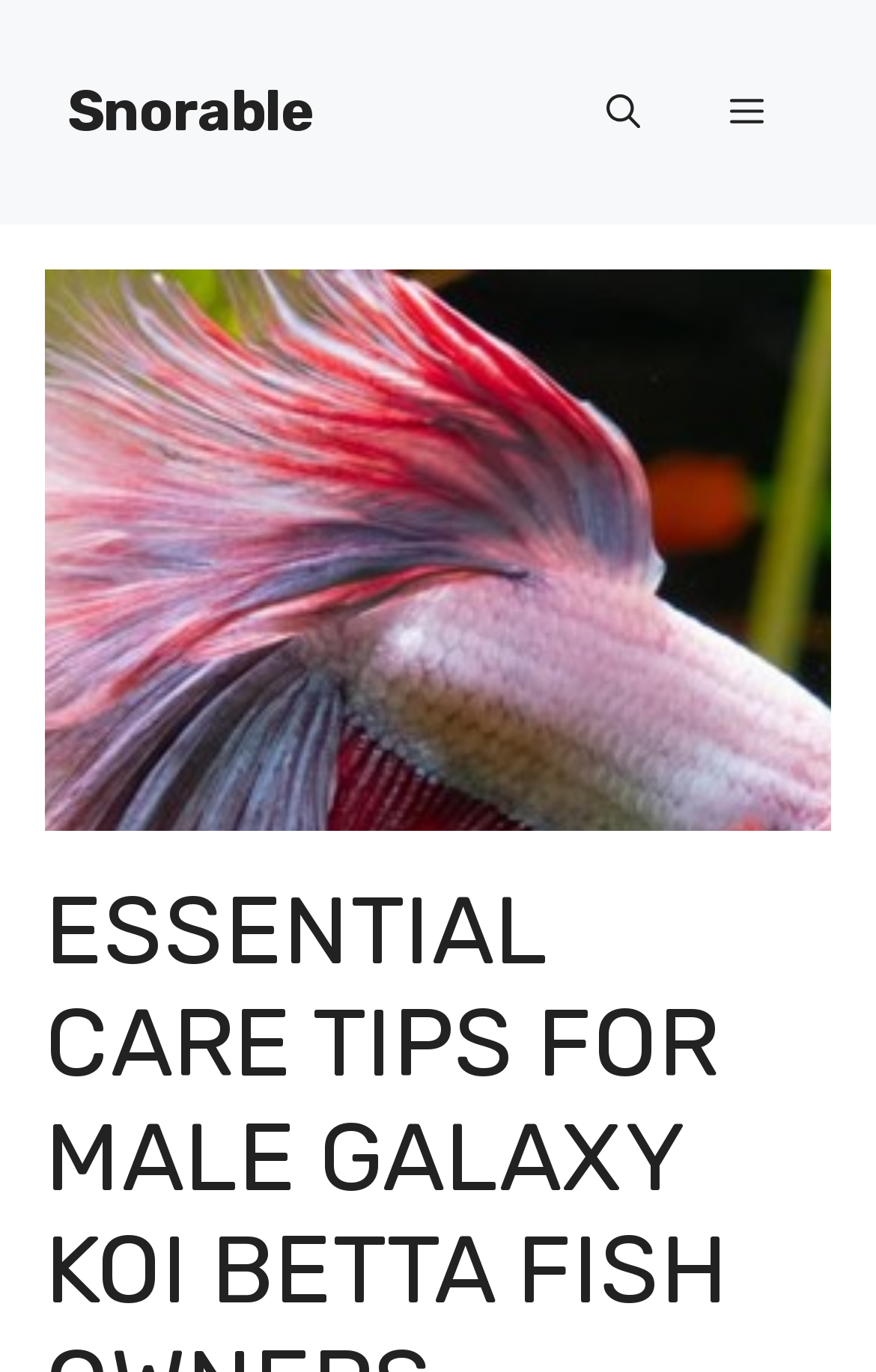What is the main image on the webpage about?
Look at the image and respond with a one-word or short phrase answer.

Betta Fish